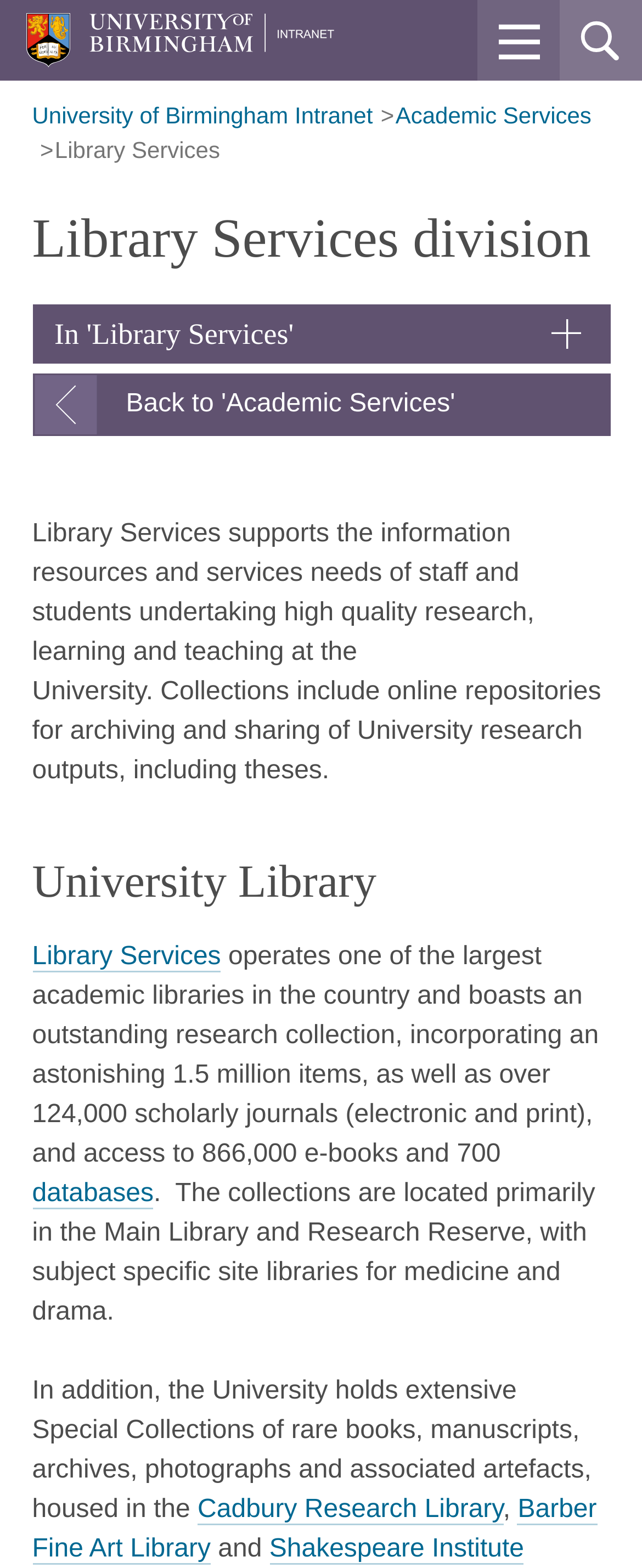What is the principal heading displayed on the webpage?

Library Services division